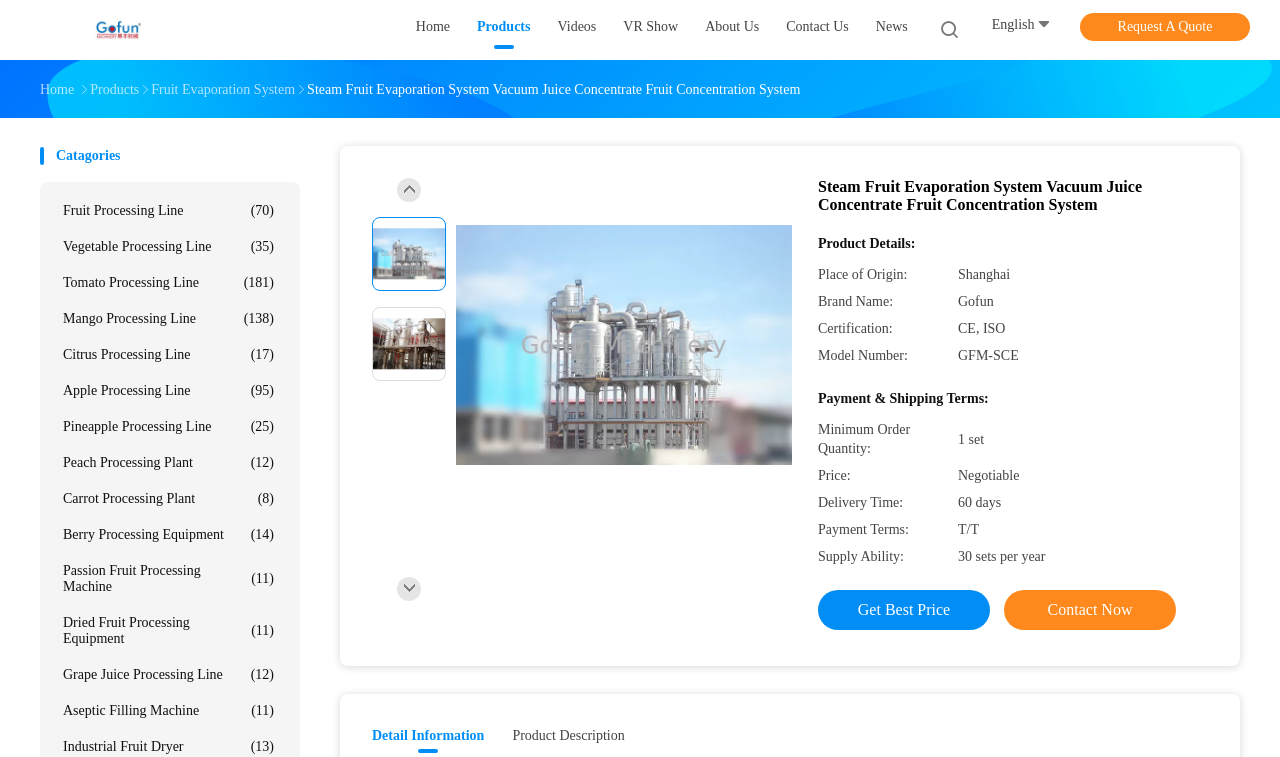Illustrate the webpage with a detailed description.

This webpage is about a Steam Fruit Evaporation System Vacuum Juice Concentrate Fruit Concentration System, a product from Shanghai Gofun Machinery Co., Ltd. At the top left corner, there is a link to the company's website, accompanied by a small image of the company's logo. 

Below the company information, there is a navigation menu with links to different sections of the website, including Home, Products, Videos, VR Show, About Us, Contact Us, and News. 

On the right side of the navigation menu, there is a language selection option, with "English" currently selected. Next to it, there is a "Request A Quote" button.

Further down, there is a product description section, which includes a heading with the product name, followed by a list of categories, including Fruit Processing Line, Vegetable Processing Line, Tomato Processing Line, and others. Each category has a link to a specific product page.

Below the product description section, there is a table with product details, including Place of Origin, Brand Name, Certification, and Model Number. 

The next section is about Payment & Shipping Terms, which includes a table with information on Minimum Order Quantity and Price.

Throughout the webpage, there are multiple images of the product, showcasing its different features and components.